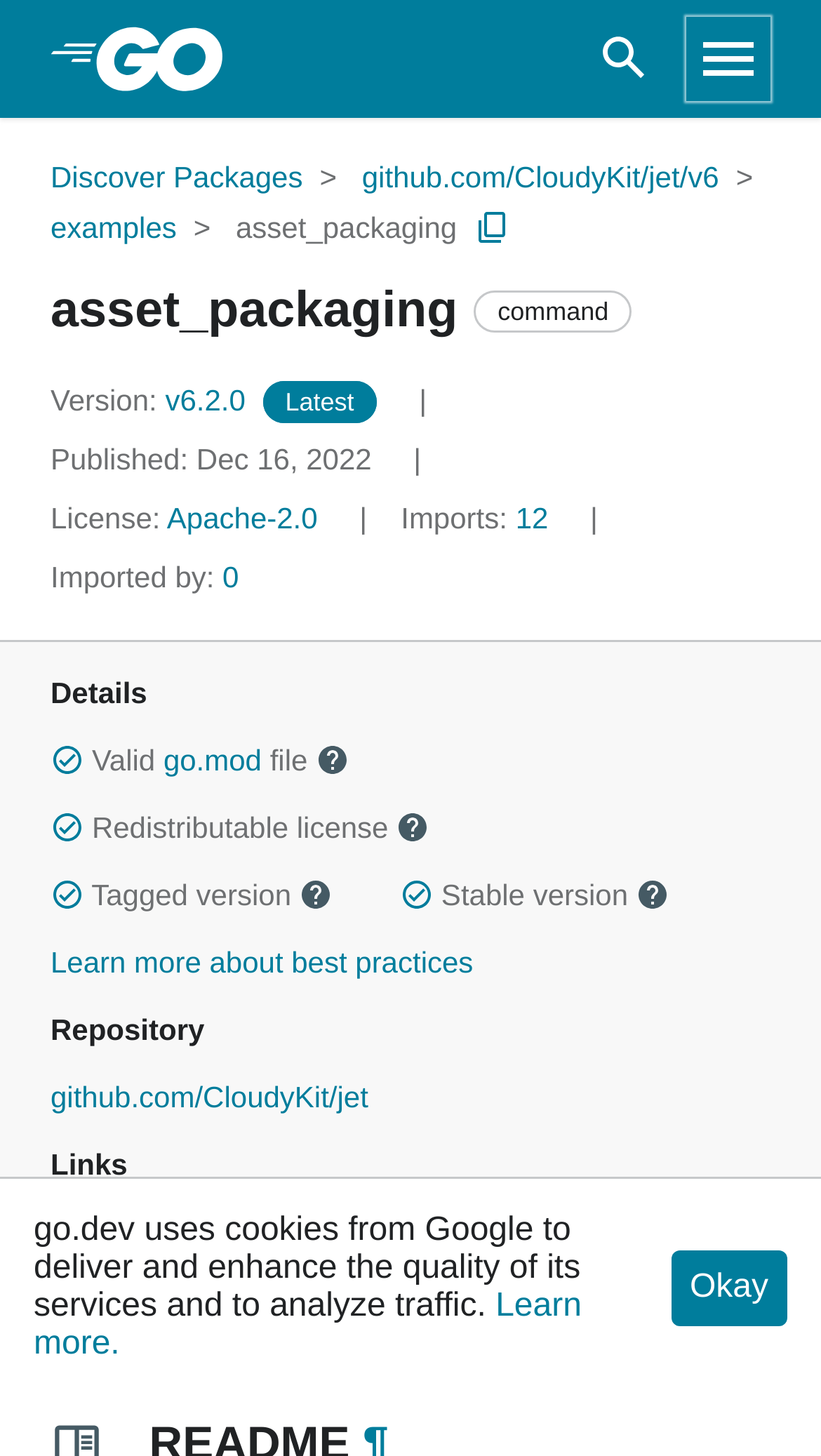Please identify the bounding box coordinates of the element that needs to be clicked to execute the following command: "Click the 'Open search' button". Provide the bounding box using four float numbers between 0 and 1, formatted as [left, top, right, bottom].

[0.726, 0.02, 0.795, 0.061]